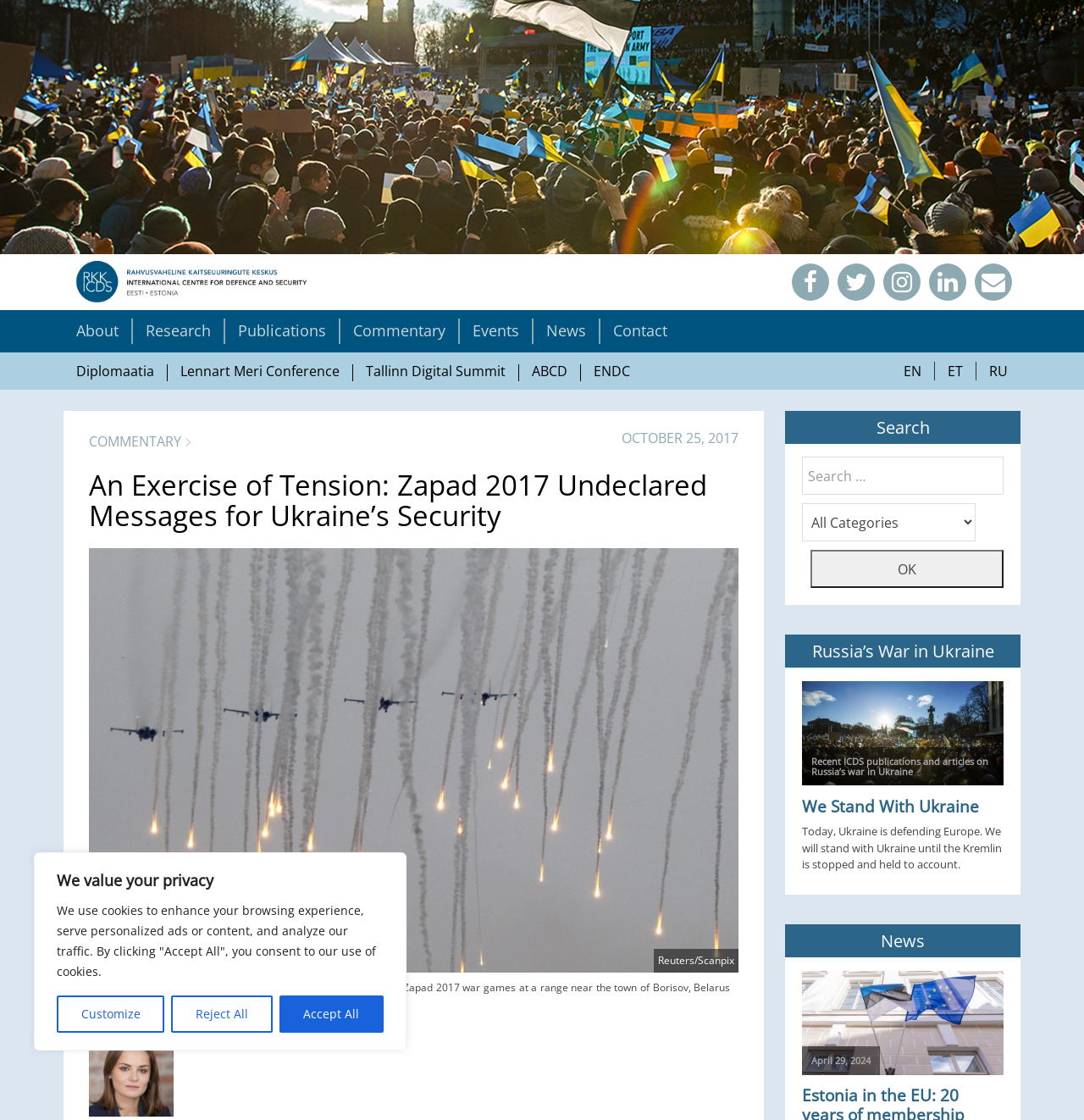Please find the bounding box coordinates of the section that needs to be clicked to achieve this instruction: "Go to previous page".

None